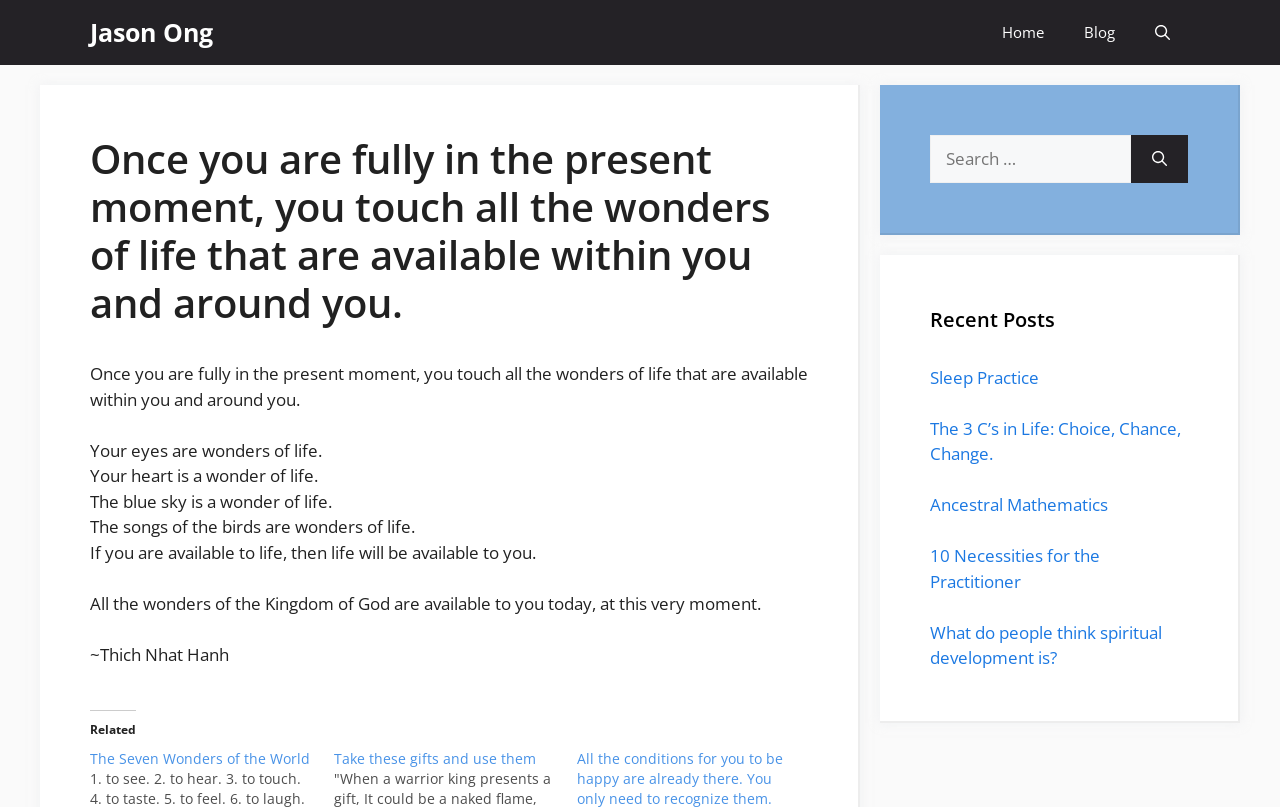What is the author of the quote on the top?
Identify the answer in the screenshot and reply with a single word or phrase.

Jason Ong